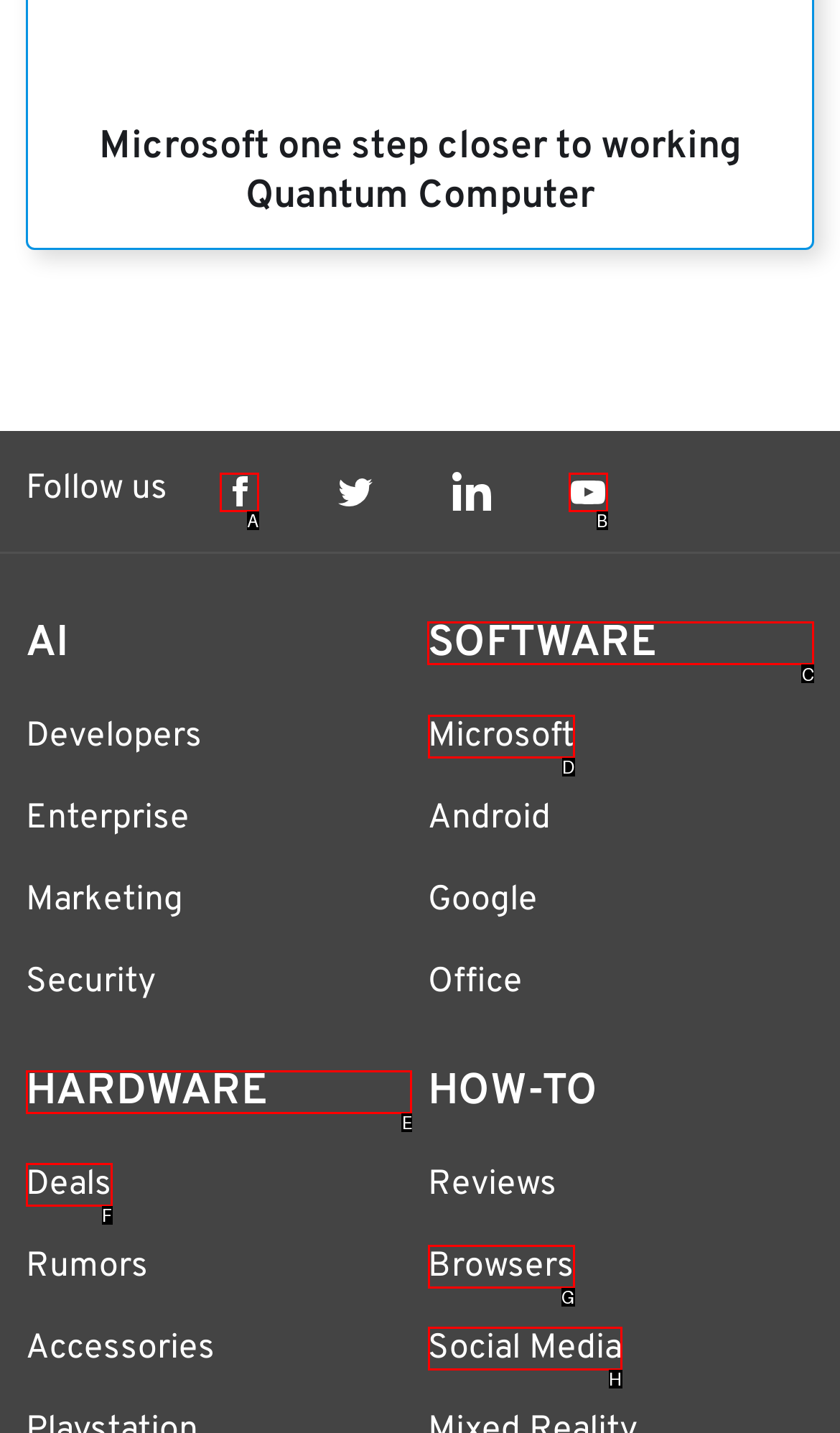Specify the letter of the UI element that should be clicked to achieve the following: Check out SOFTWARE
Provide the corresponding letter from the choices given.

C